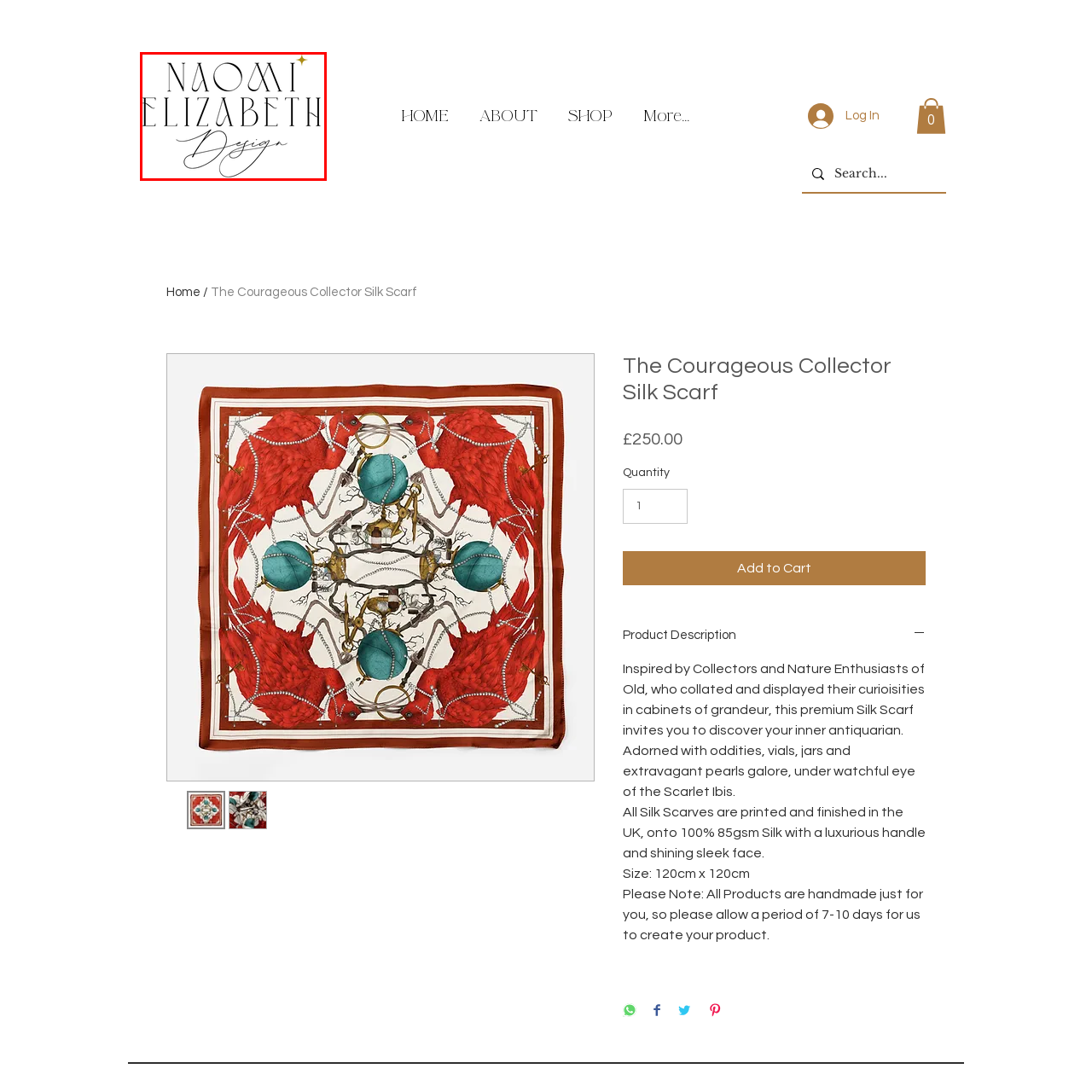What type of creations does the brand focus on?
Examine the image inside the red bounding box and give an in-depth answer to the question, using the visual evidence provided.

The caption states that the logo effectively conveys the brand's focus on high-quality, artistic creations, which appeals to an audience that values craftsmanship and design.